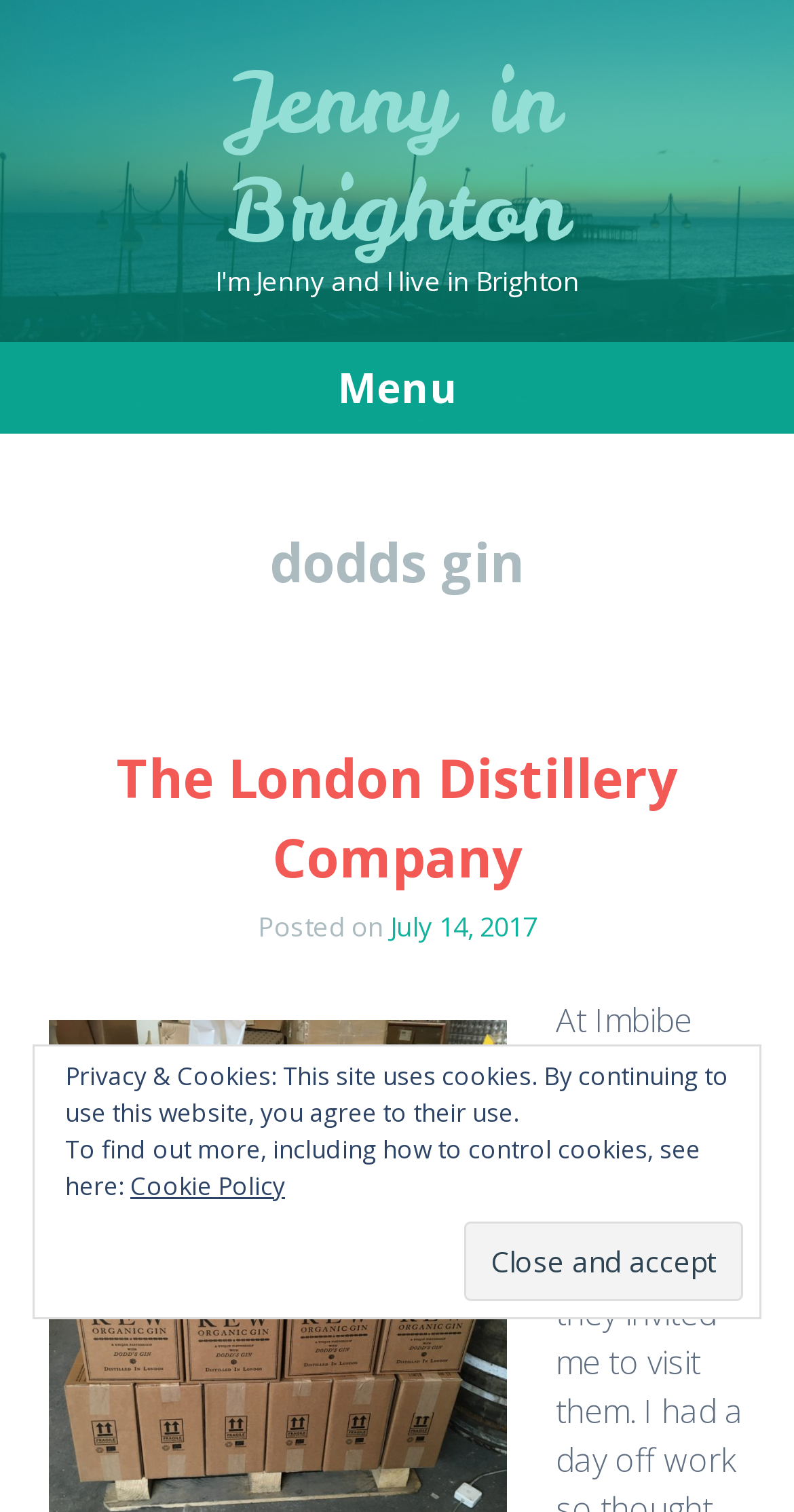Answer succinctly with a single word or phrase:
What is the name of the gin?

dodds gin